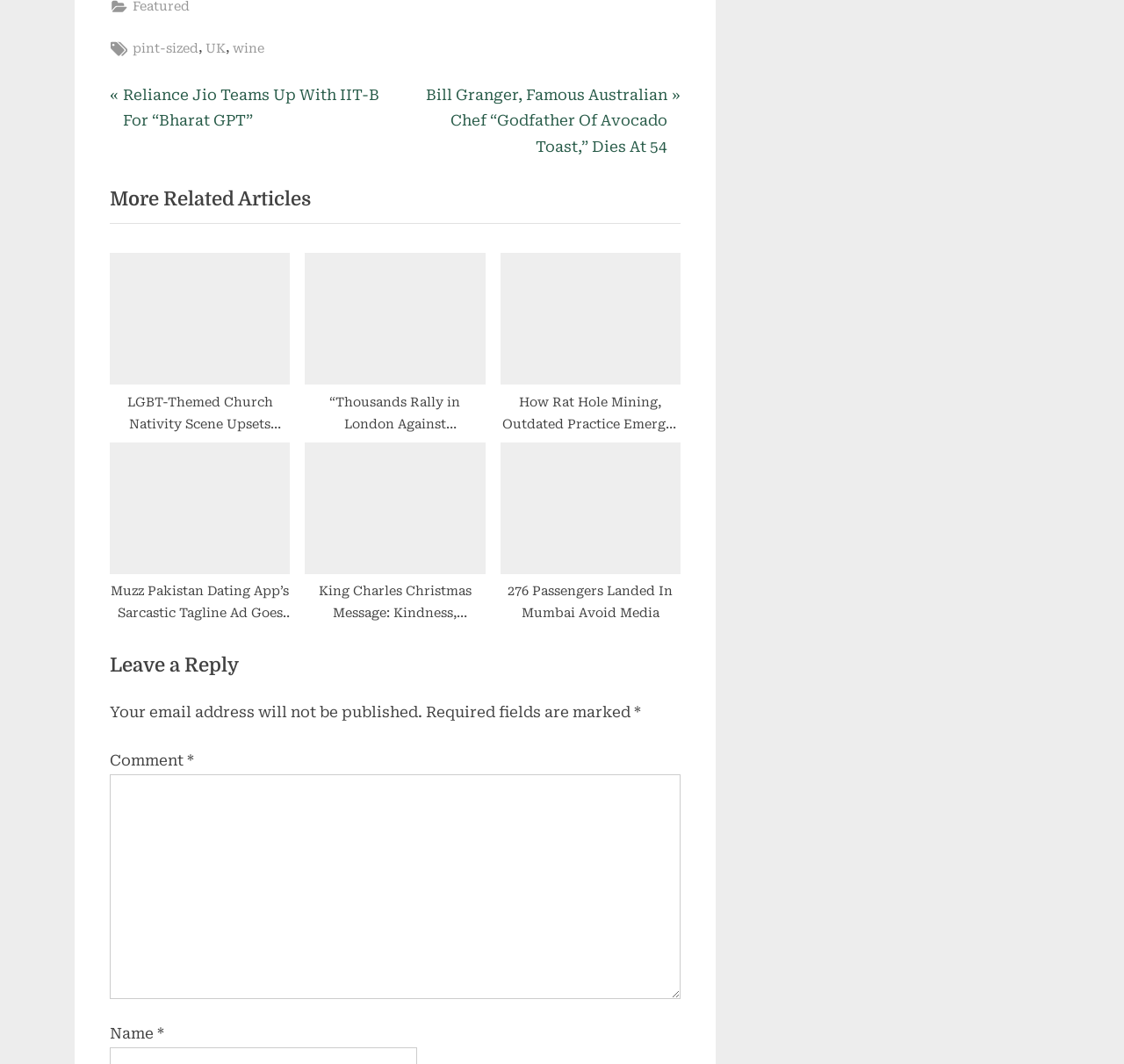What is the navigation section for?
Please use the image to provide an in-depth answer to the question.

The navigation section is titled 'Posts' and contains links to previous and next posts, indicating that it is used to navigate between different posts on the website.